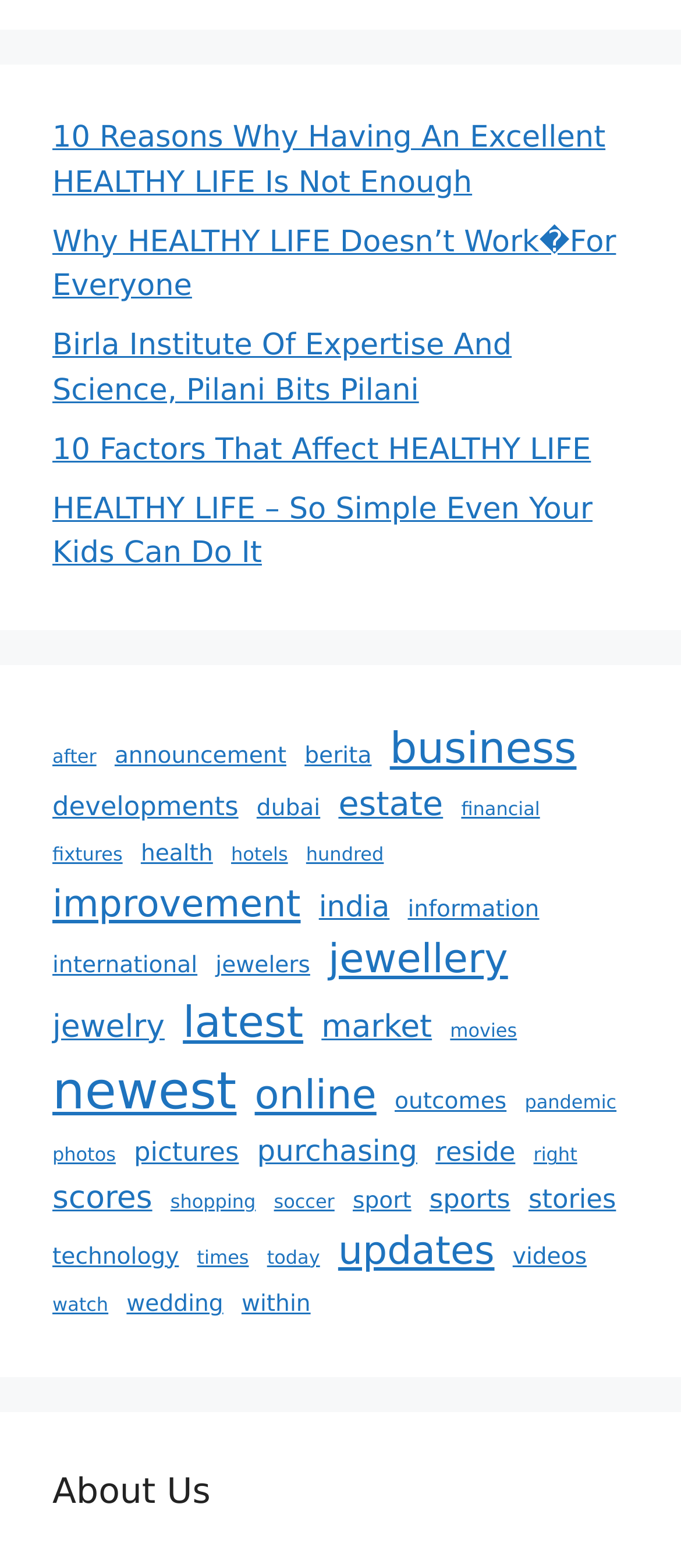Can you look at the image and give a comprehensive answer to the question:
What is the purpose of the 'About Us' section?

The 'About Us' section, located at the bottom of the webpage, is typically used to provide information about the website, its mission, and its creators.